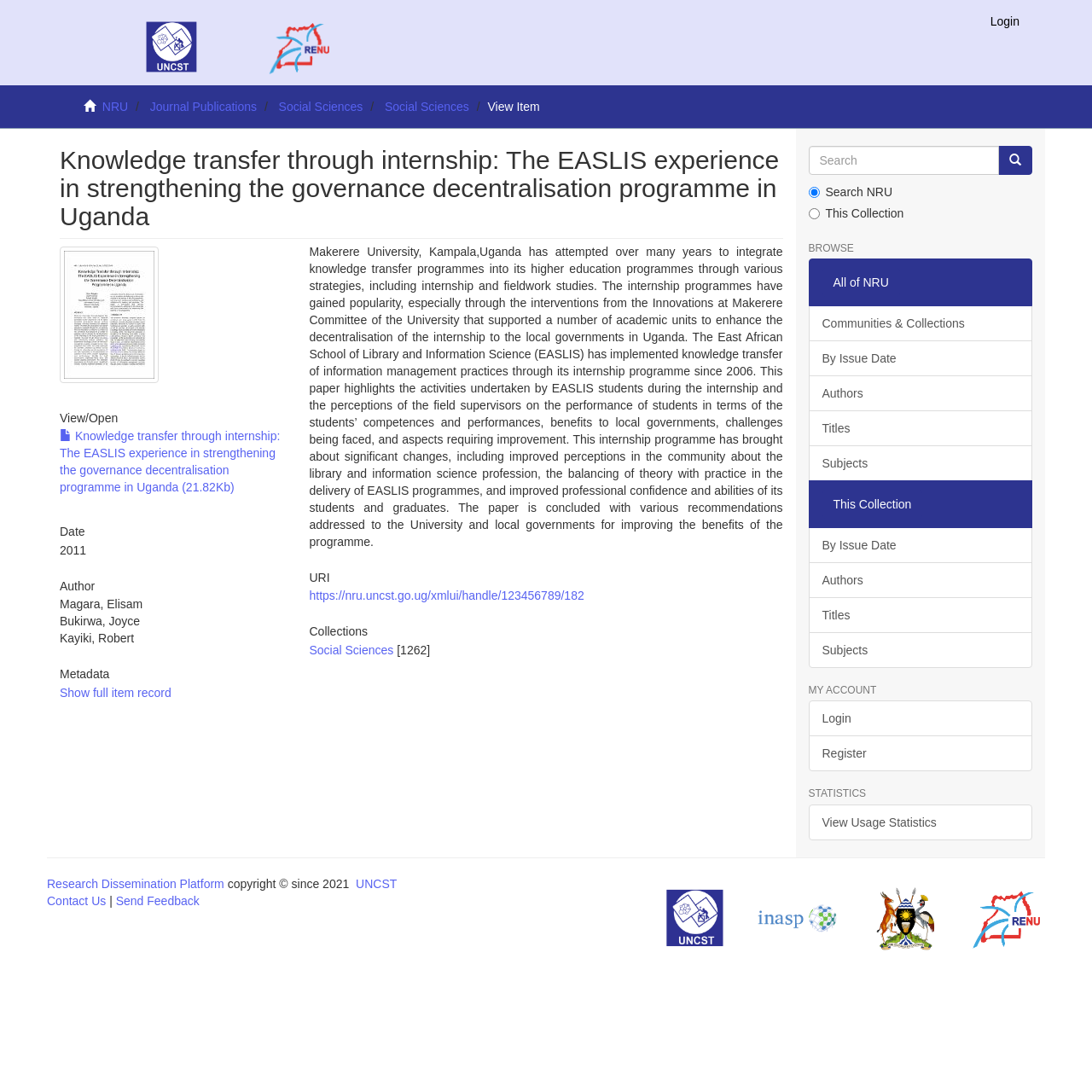How many collections are listed?
Based on the image content, provide your answer in one word or a short phrase.

1